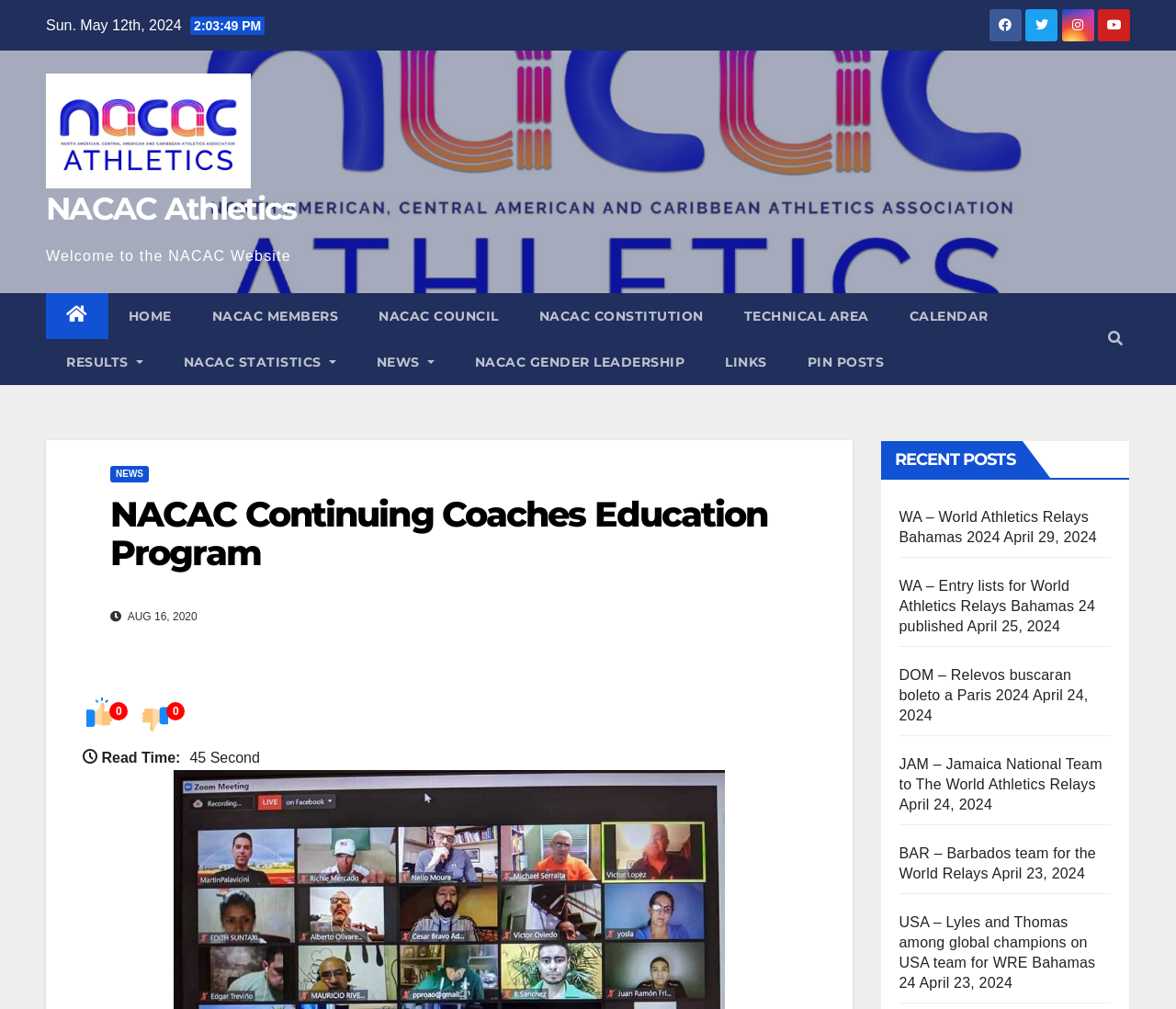Illustrate the webpage's structure and main components comprehensively.

The webpage is about the NACAC Continuing Coaches Education Program, which is part of the NACAC Athletics website. At the top left, there is a date "Sun. May 12th, 2024" and a link to "NACAC Athletics" with an accompanying image. Below this, there is a heading "NACAC Athletics" and a welcome message "Welcome to the NACAC Website".

On the top right, there is a button with an icon and a menu. Below this, there is a navigation menu with links to "HOME", "NACAC MEMBERS", "NACAC COUNCIL", "NACAC CONSTITUTION", "TECHNICAL AREA", "CALENDAR", "RESULTS", "NACAC STATISTICS", "NEWS", "NACAC GENDER LEADERSHIP", "LINKS", and "PIN POSTS".

The main content of the webpage is about the NACAC Continuing Coaches Education Program. There is a heading "NACAC Continuing Coaches Education Program" with a permalink below it. Below this, there is a date "AUG 16, 2020" and two images. There is also a read time indicator "45 Second" and a heading "RECENT POSTS".

Under the "RECENT POSTS" heading, there are several news articles with links to their respective pages. Each article has a title, a date, and a brief description. The articles are listed in a vertical column, with the most recent one at the top.